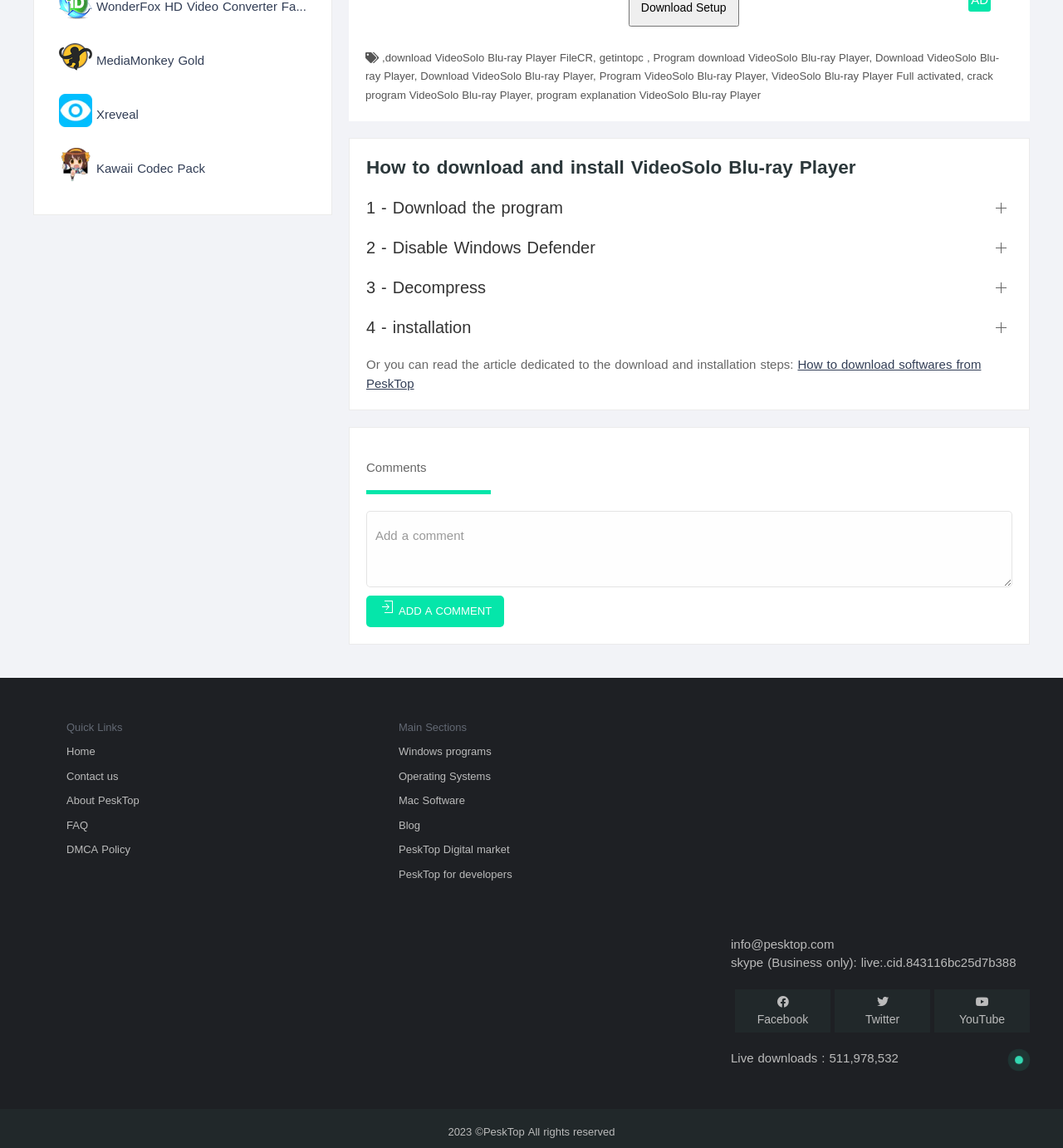What is the name of the software being downloaded?
Refer to the image and give a detailed answer to the query.

The question can be answered by looking at the static text at the top of the webpage, which mentions 'download VideoSolo Blu-ray Player FileCR, getintopc, Program download VideoSolo Blu-ray Player, Download VideoSolo Blu-ray Player, Download VideoSolo Blu-ray Player, Program VideoSolo Blu-ray Player, VideoSolo Blu-ray Player Full activated, crack program VideoSolo Blu-ray Player, program explanation VideoSolo Blu-ray Player'.